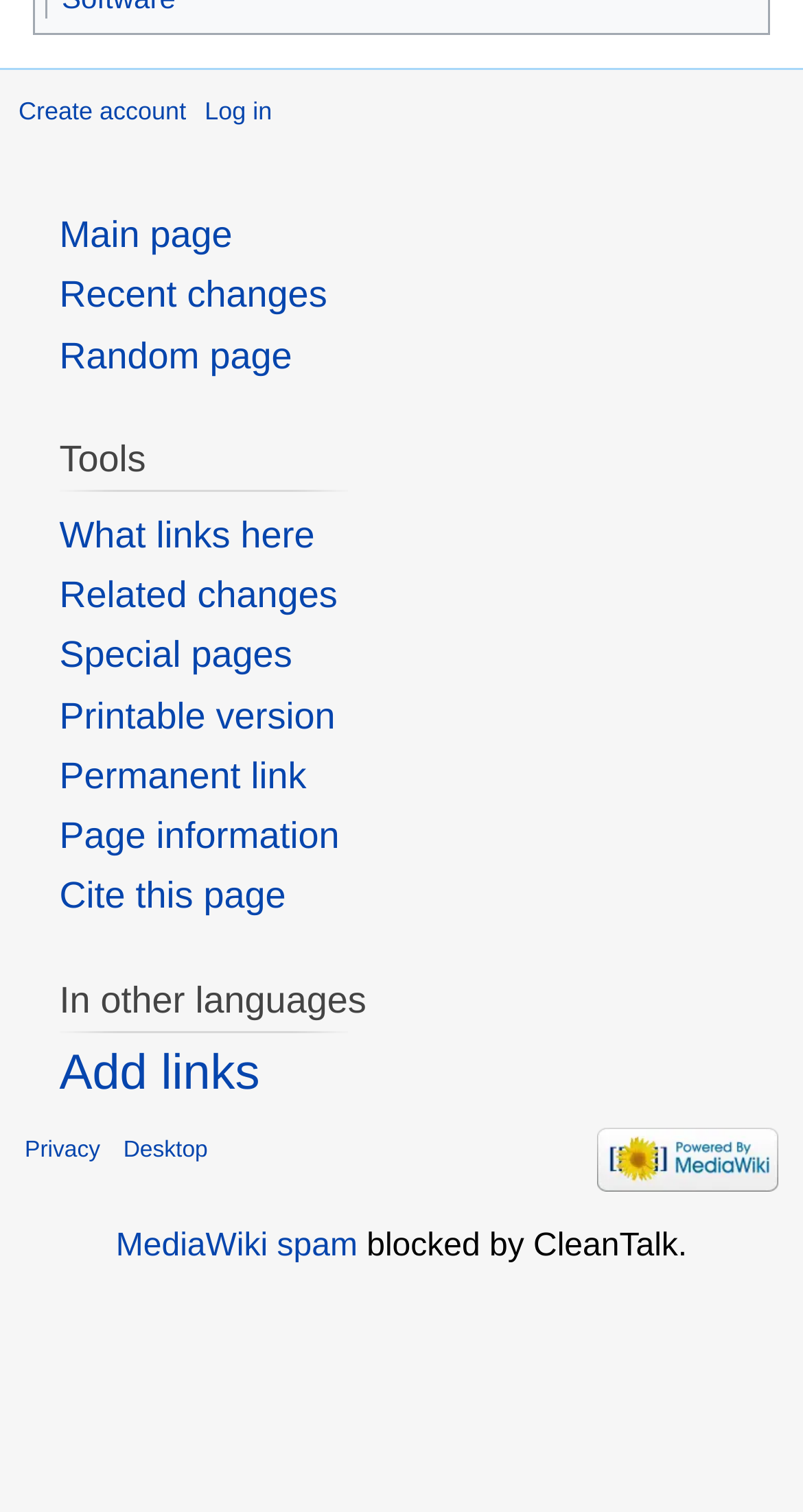Locate the bounding box coordinates of the element that needs to be clicked to carry out the instruction: "Check page information". The coordinates should be given as four float numbers ranging from 0 to 1, i.e., [left, top, right, bottom].

[0.074, 0.539, 0.423, 0.567]